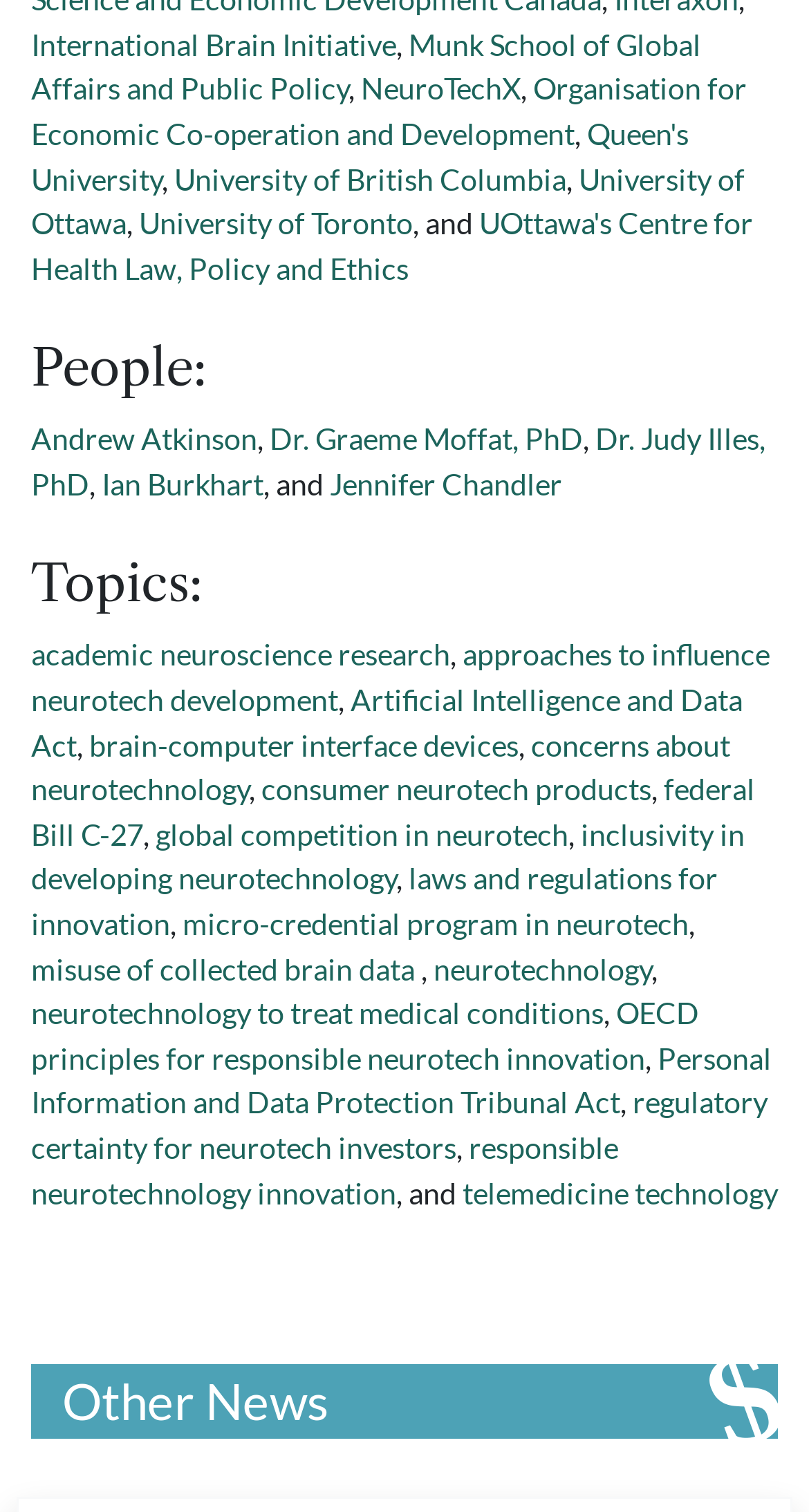Can you pinpoint the bounding box coordinates for the clickable element required for this instruction: "Read about Dr. Graeme Moffat, PhD"? The coordinates should be four float numbers between 0 and 1, i.e., [left, top, right, bottom].

[0.333, 0.279, 0.721, 0.302]